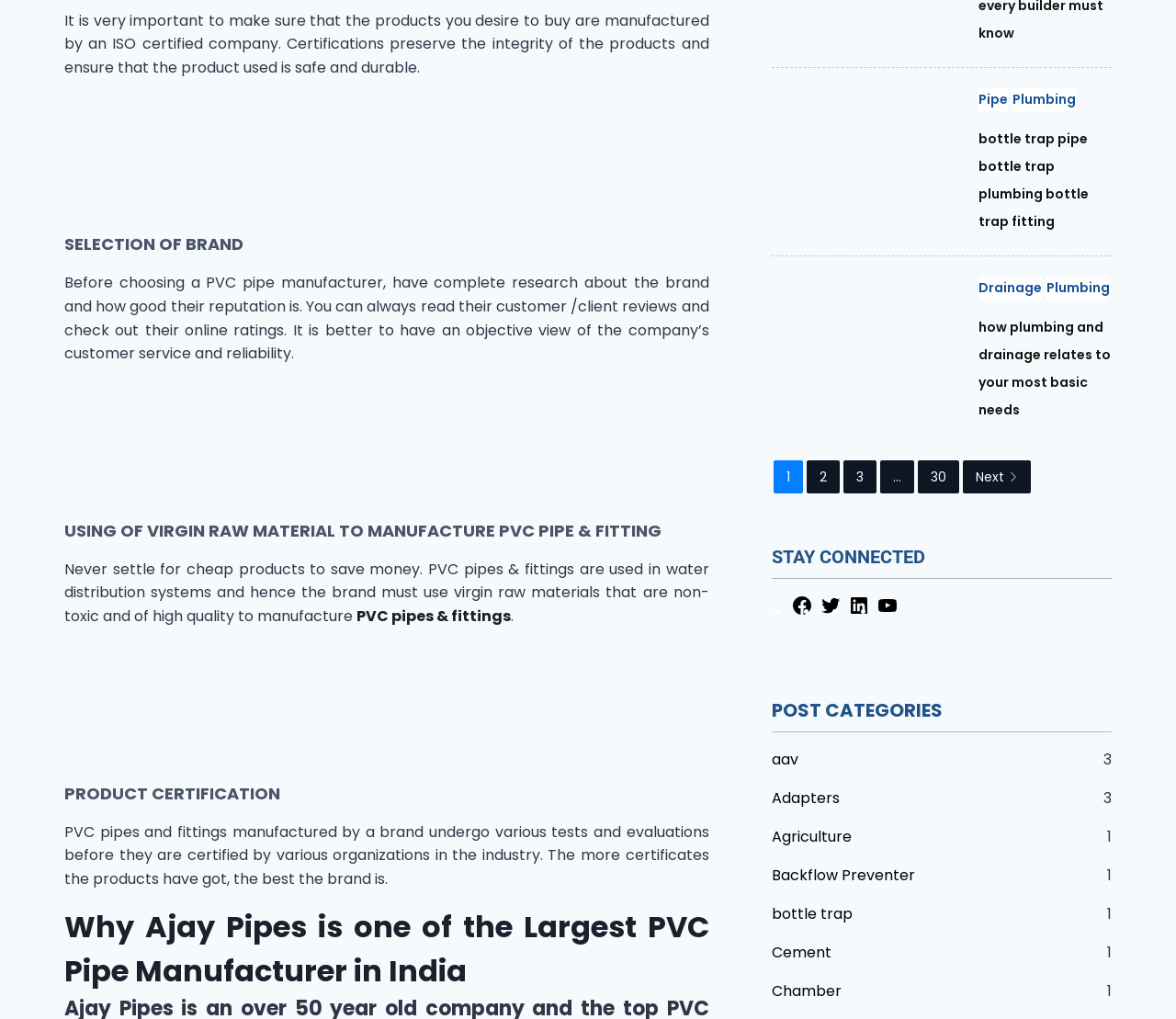Give a concise answer using one word or a phrase to the following question:
What is the relation between plumbing and drainage and basic needs?

Related to basic needs